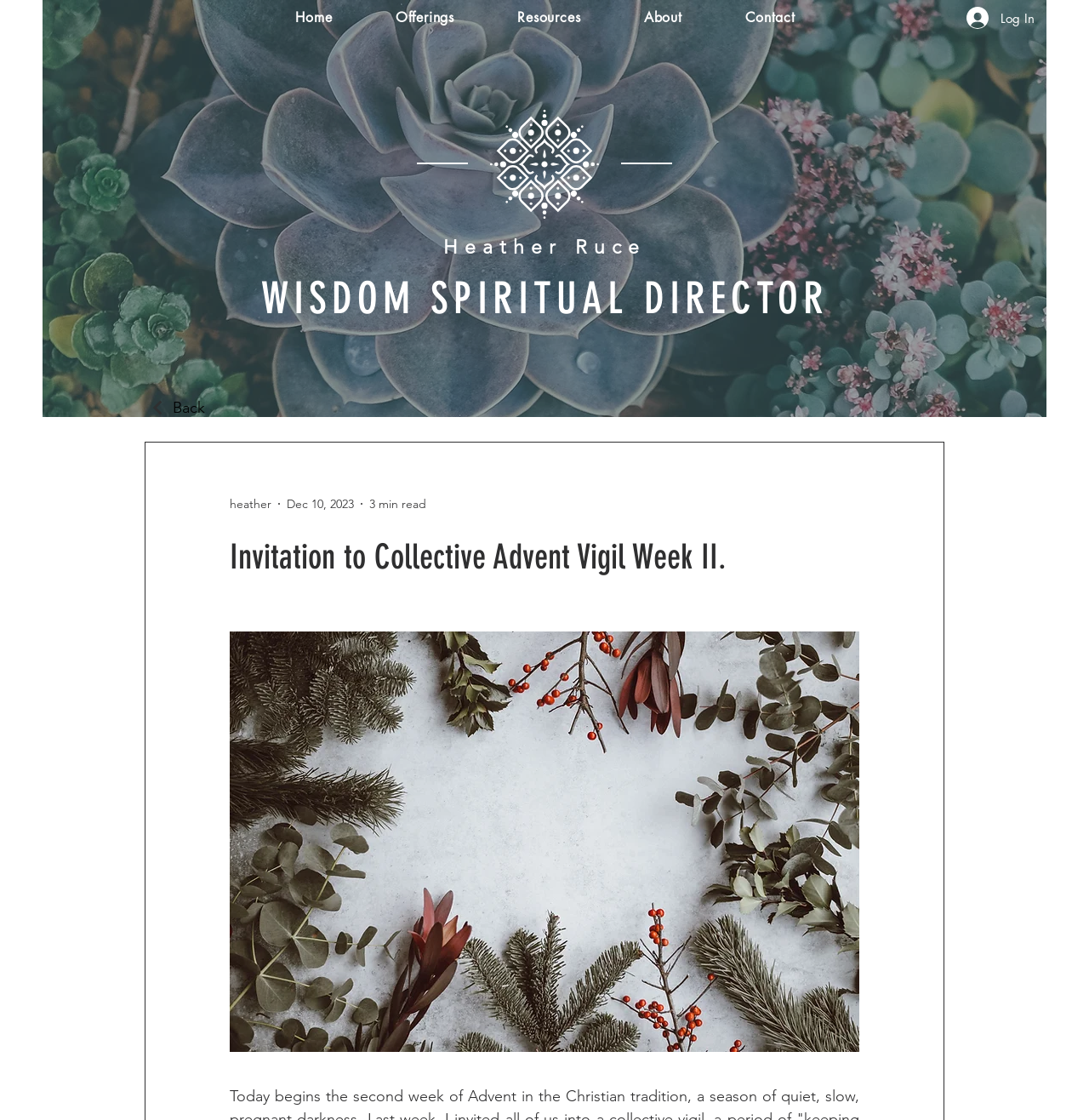Determine the bounding box coordinates for the HTML element described here: "Log In".

[0.877, 0.017, 0.962, 0.046]